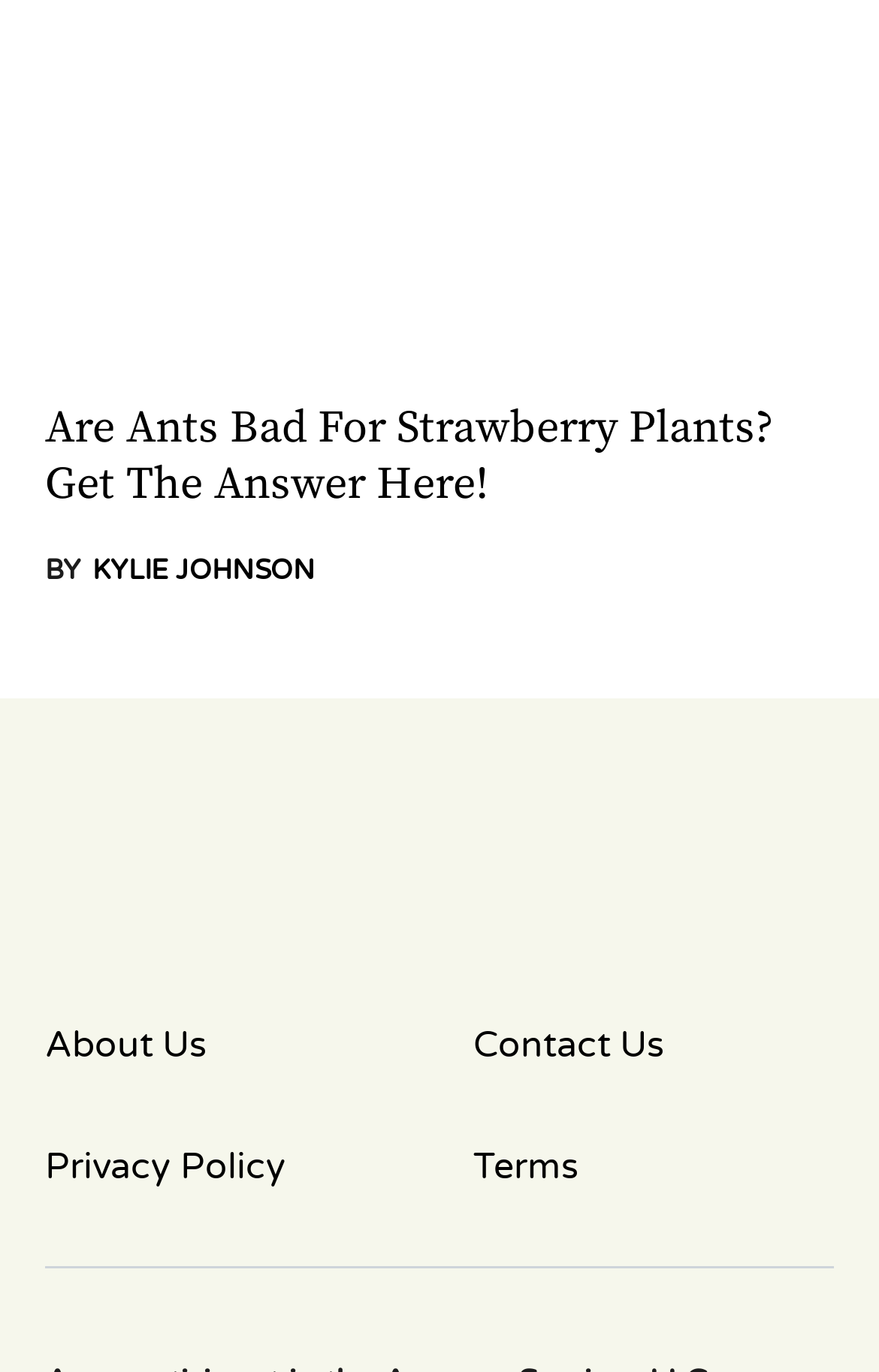Provide a short answer to the following question with just one word or phrase: What is the name of the website?

Everything Backyard